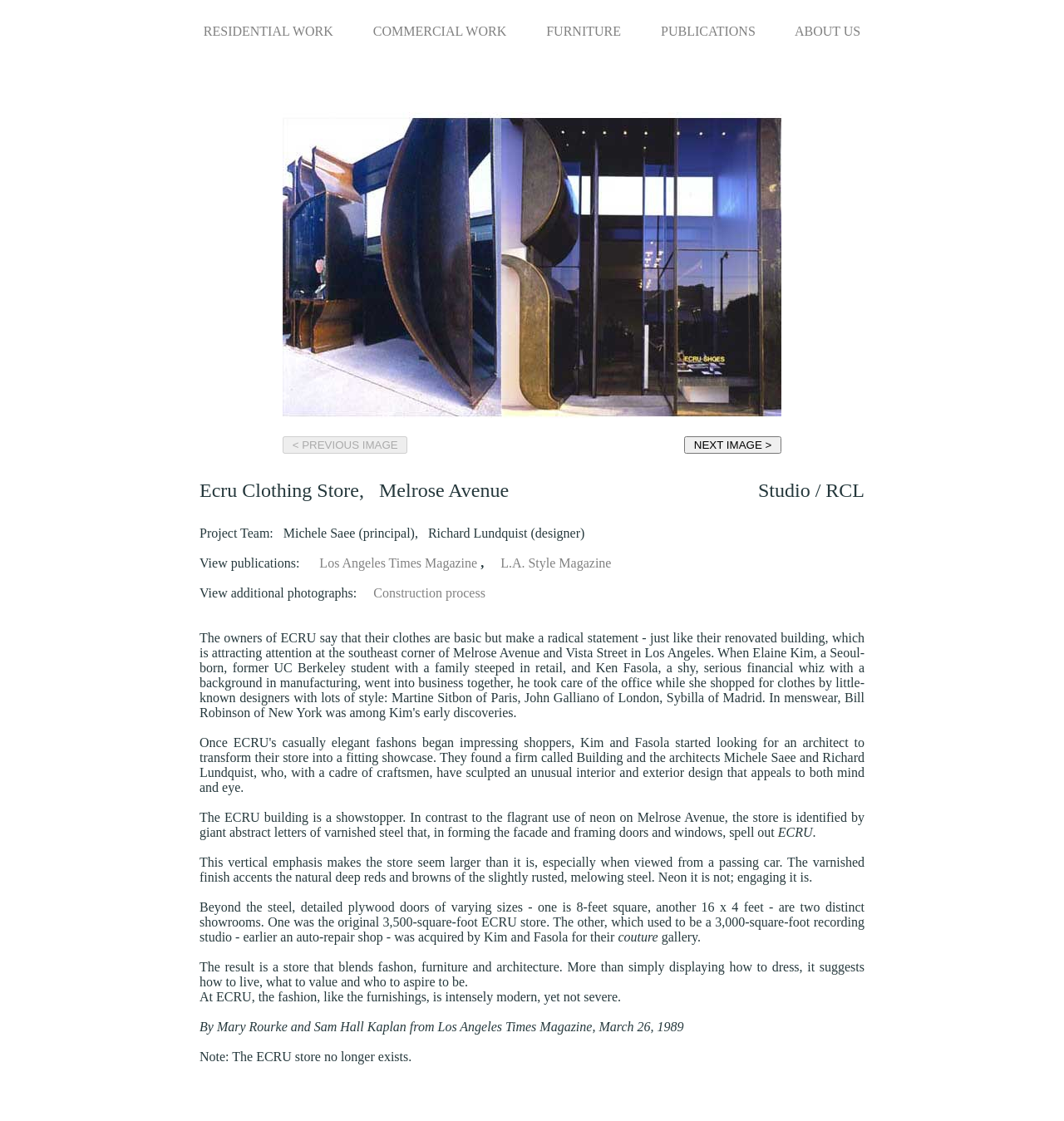Provide the bounding box coordinates for the specified HTML element described in this description: "ABOUT US". The coordinates should be four float numbers ranging from 0 to 1, in the format [left, top, right, bottom].

[0.747, 0.021, 0.809, 0.034]